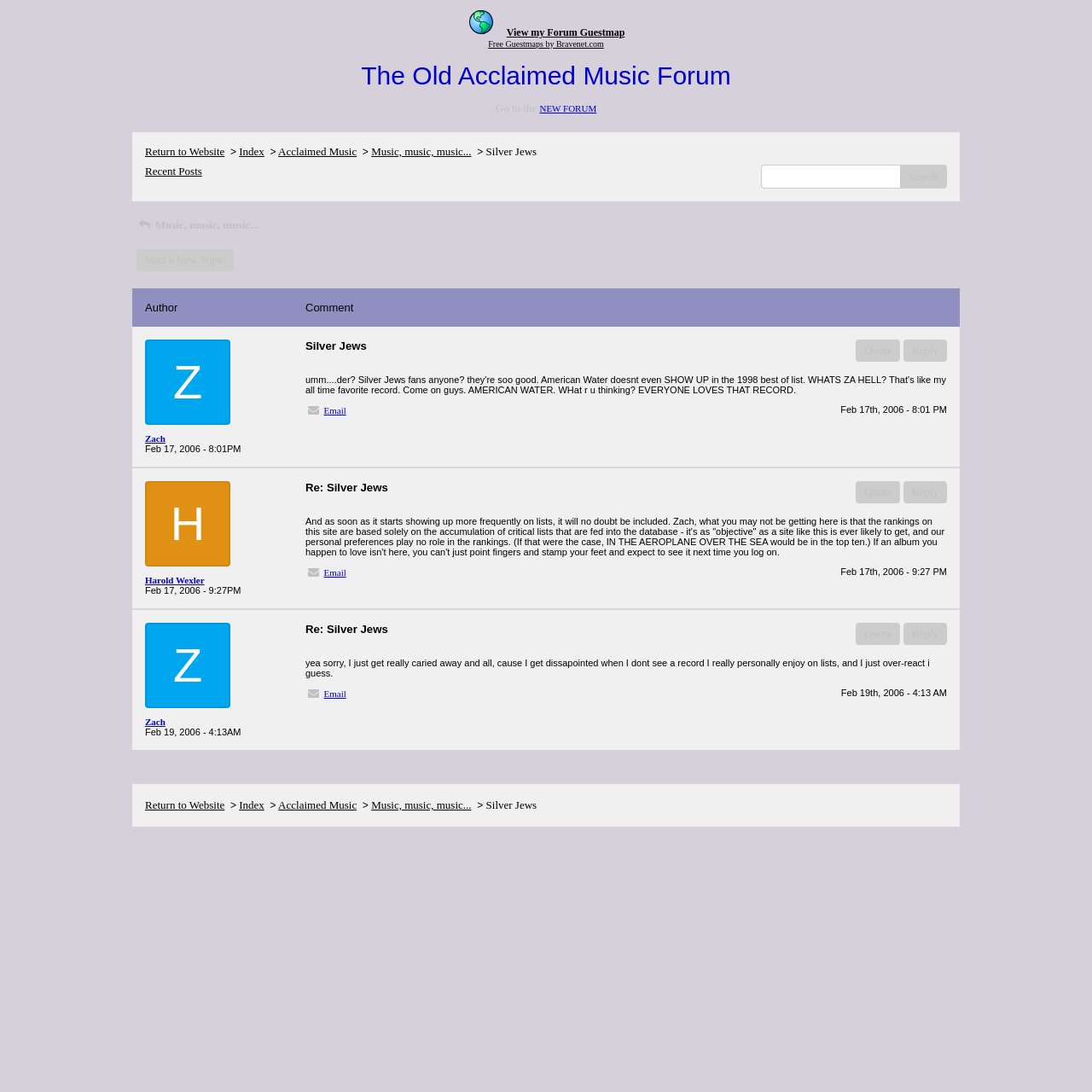Please specify the bounding box coordinates of the clickable section necessary to execute the following command: "Quote a post".

[0.784, 0.311, 0.824, 0.331]